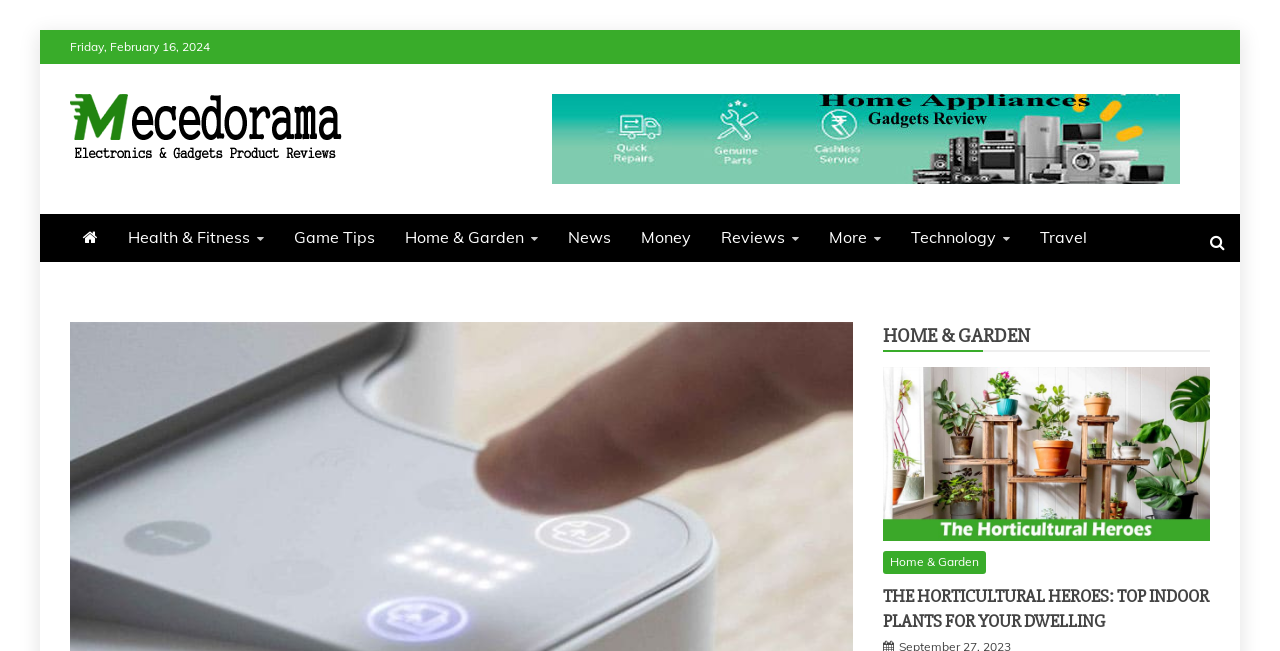Using the elements shown in the image, answer the question comprehensively: How many links are present in the top navigation bar?

The top navigation bar contains links to various categories such as 'Health & Fitness', 'Game Tips', 'Home & Garden', 'News', 'Money', 'Reviews', 'More', and 'Technology', which totals to 9 links.